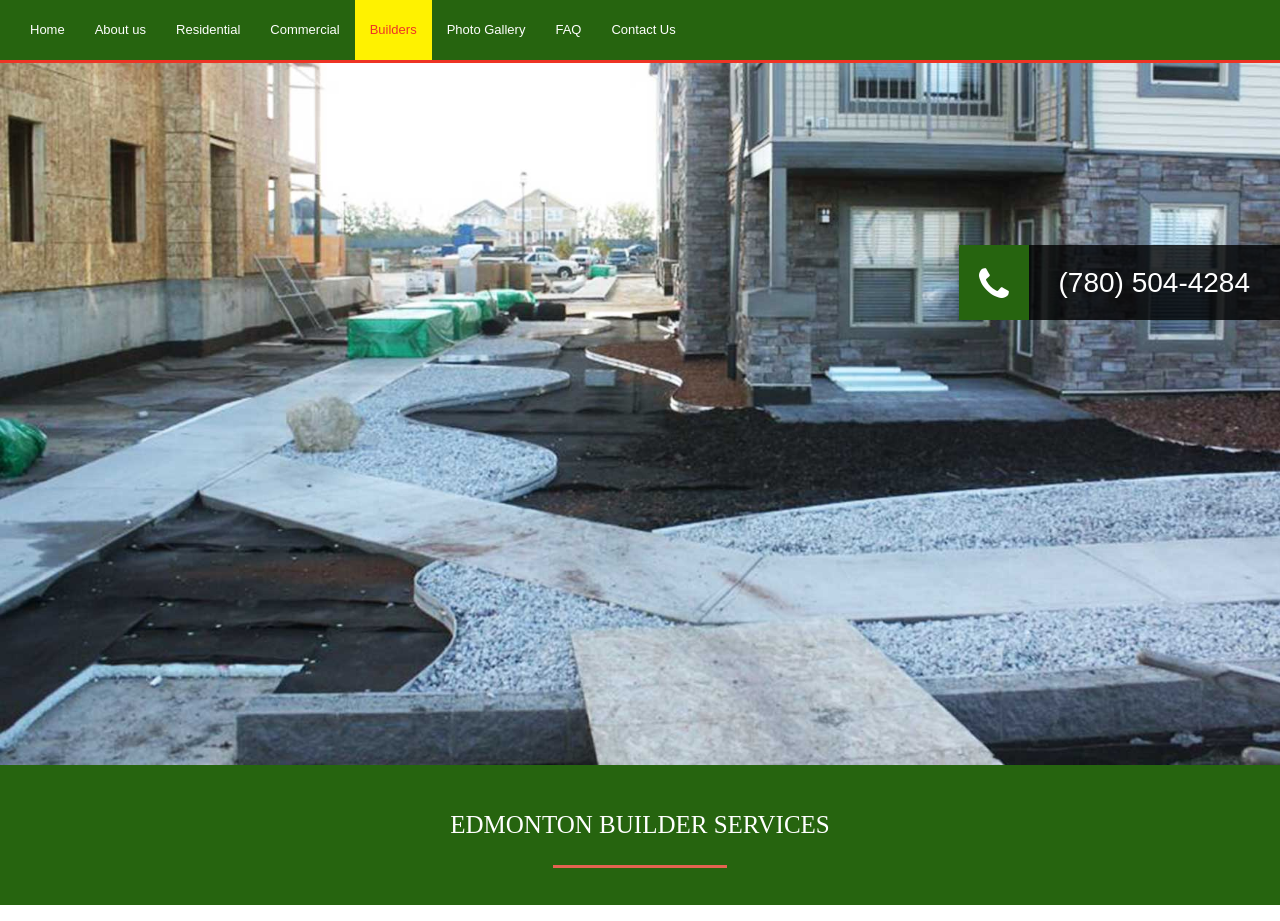Locate the bounding box coordinates of the clickable part needed for the task: "contact the builder".

[0.466, 0.0, 0.54, 0.065]